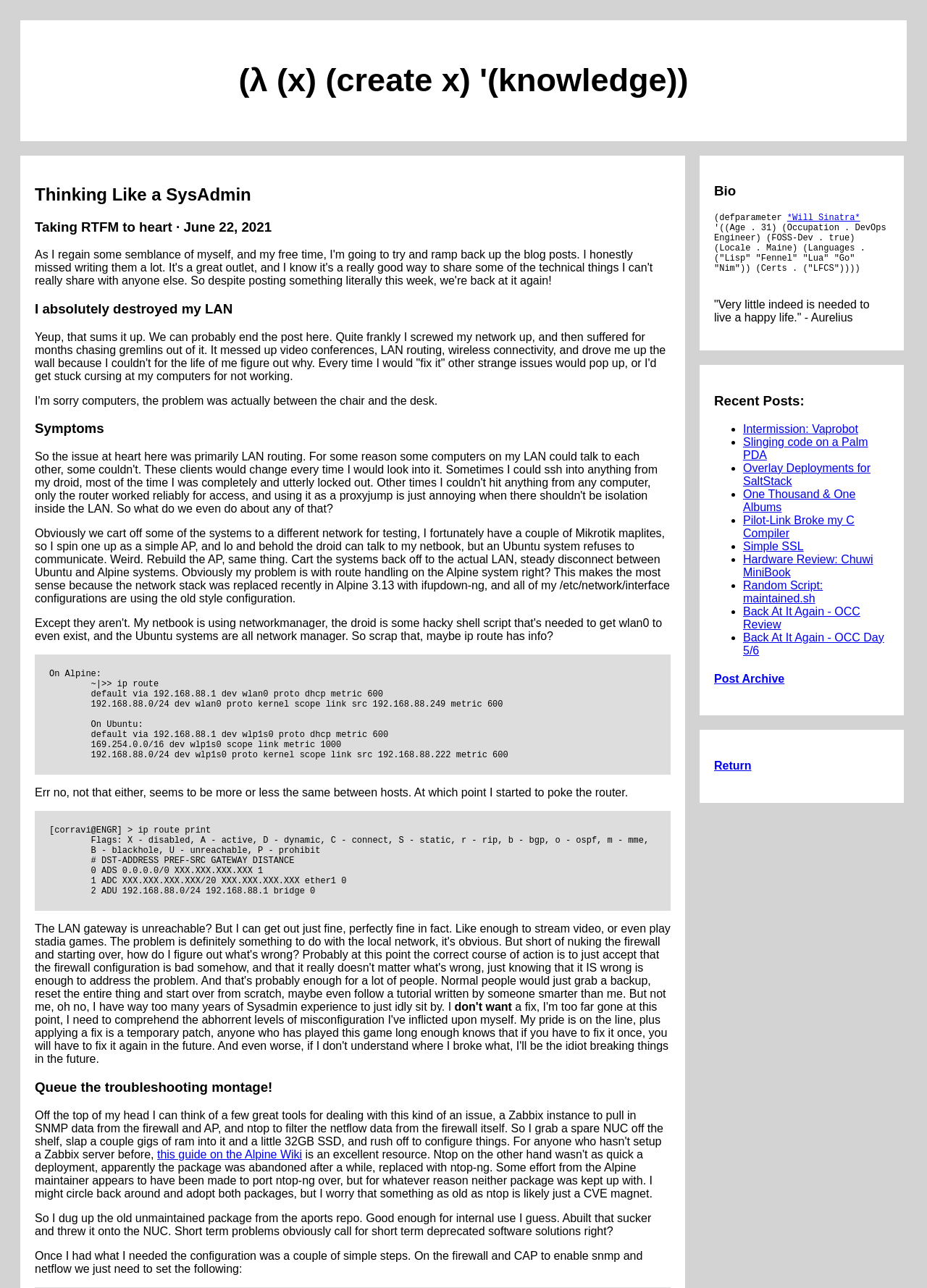Can you pinpoint the bounding box coordinates for the clickable element required for this instruction: "Read the bio of the author"? The coordinates should be four float numbers between 0 and 1, i.e., [left, top, right, bottom].

[0.77, 0.142, 0.959, 0.155]